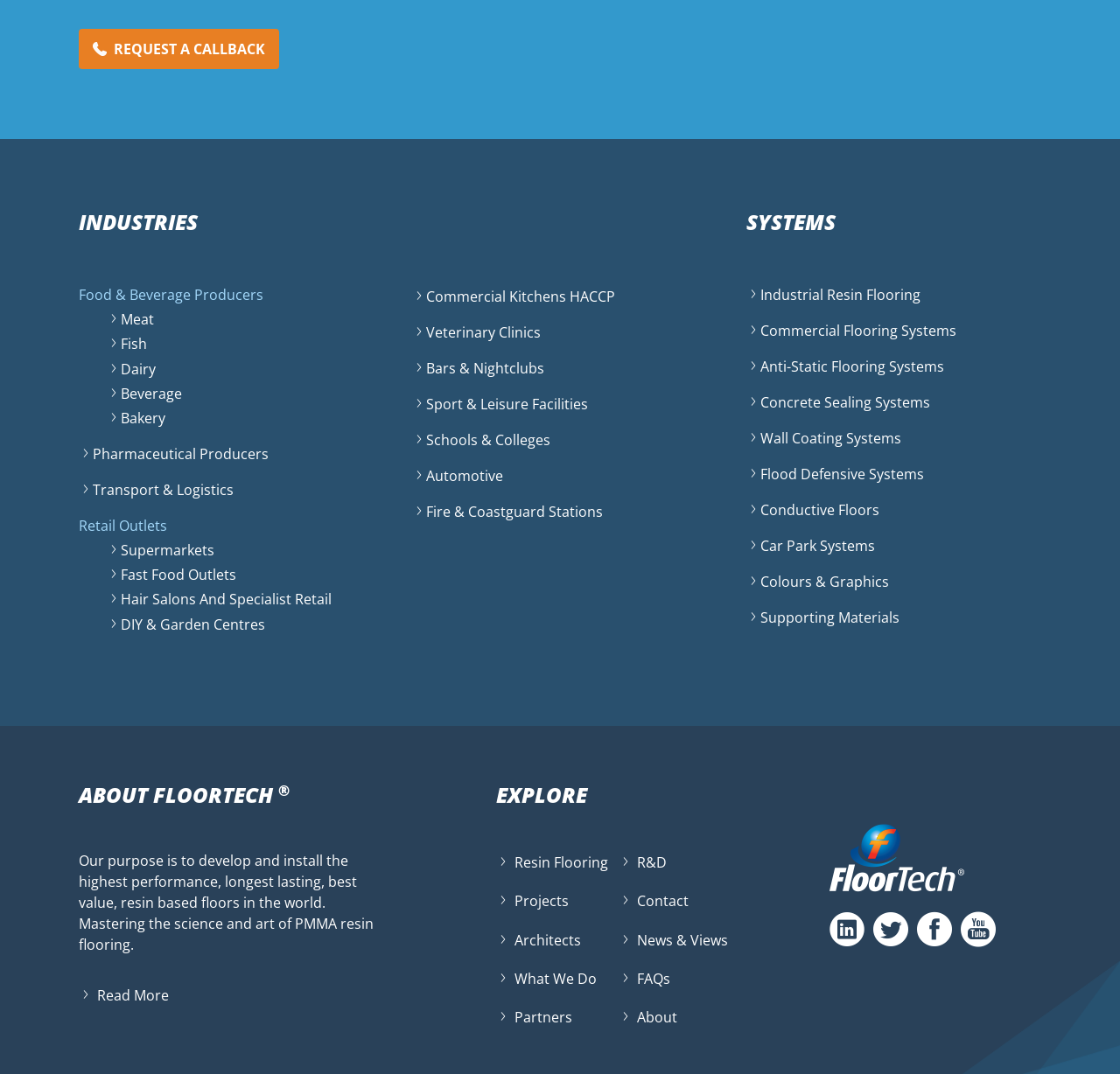Please give a succinct answer to the question in one word or phrase:
What can be found in the 'EXPLORE' section?

R&D, Resin Flooring, etc.